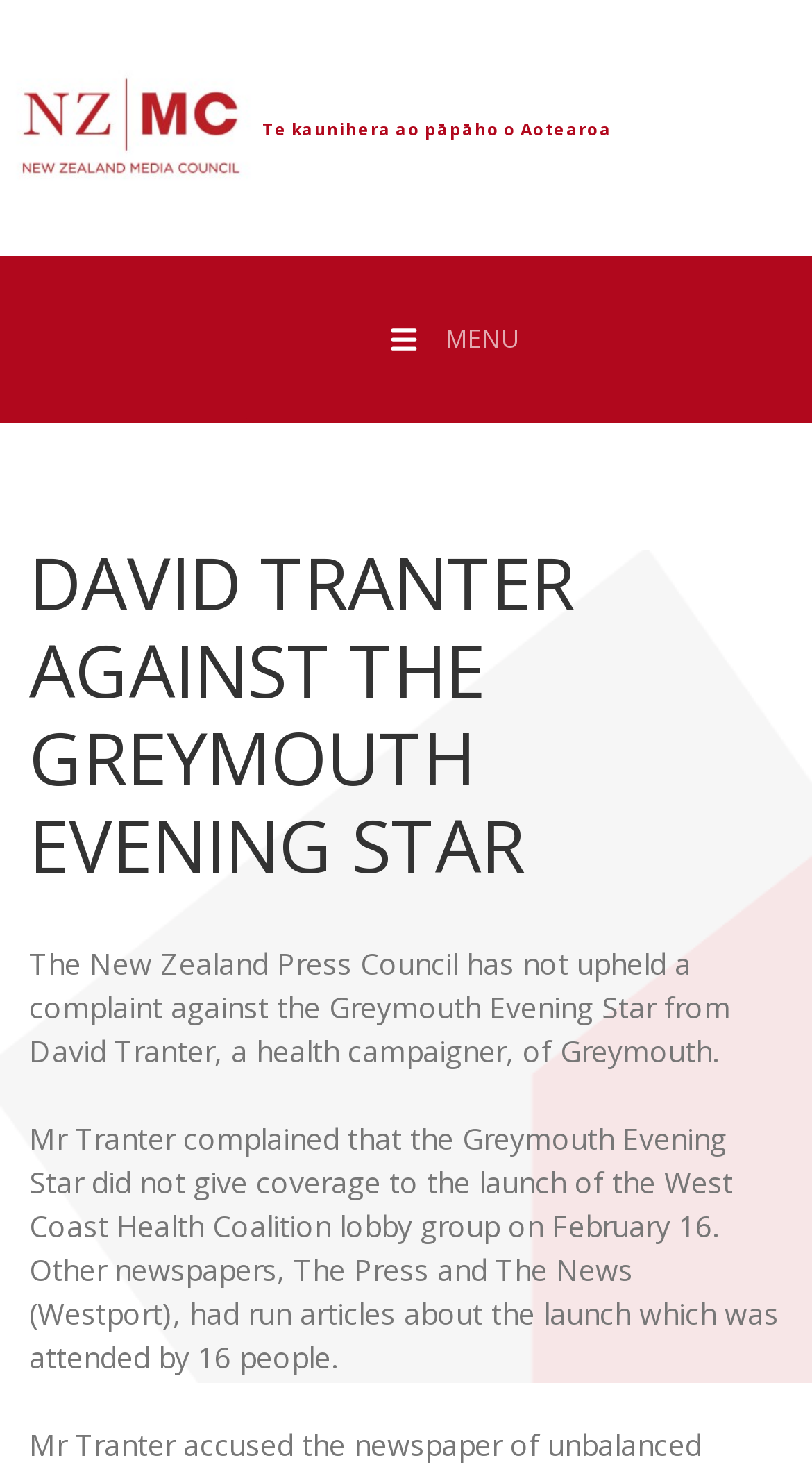What is the name of the newspaper that did not give coverage to the launch?
Examine the image and provide an in-depth answer to the question.

The name of the newspaper that did not give coverage to the launch can be found in the second paragraph of the webpage, which states 'Mr Tranter complained that the Greymouth Evening Star did not give coverage to the launch of the West Coast Health Coalition lobby group on February 16.' This paragraph is located at the middle of the webpage, with a bounding box of [0.036, 0.762, 0.903, 0.848].